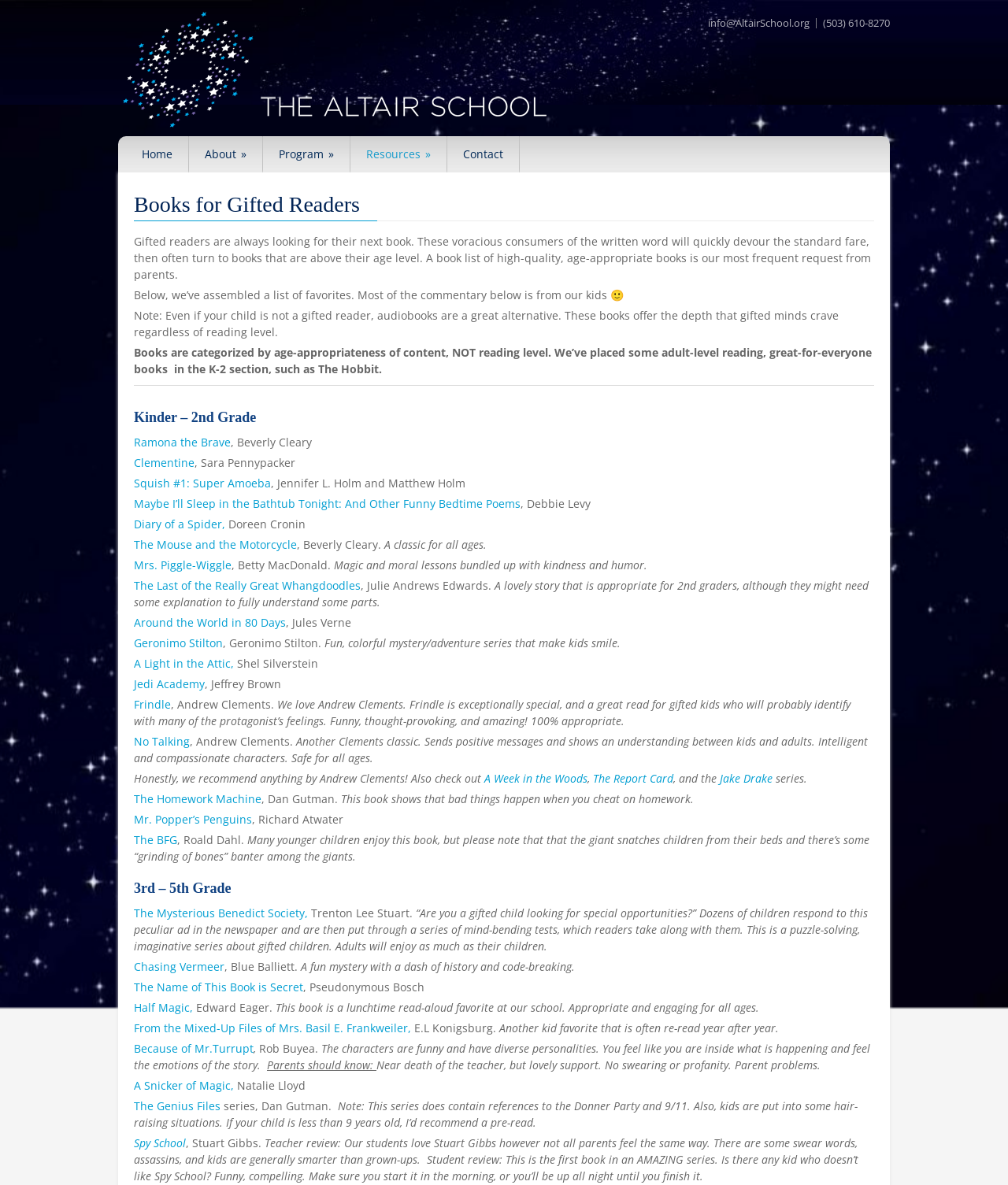Analyze the image and provide a detailed answer to the question: What is the contact email address?

I found the contact email address by looking at the top of the webpage, where the links to 'Home', 'About', 'Program', 'Resources', and 'Contact' are located. Next to the 'Contact' link, I saw the email address 'info@AltairSchool.org'.